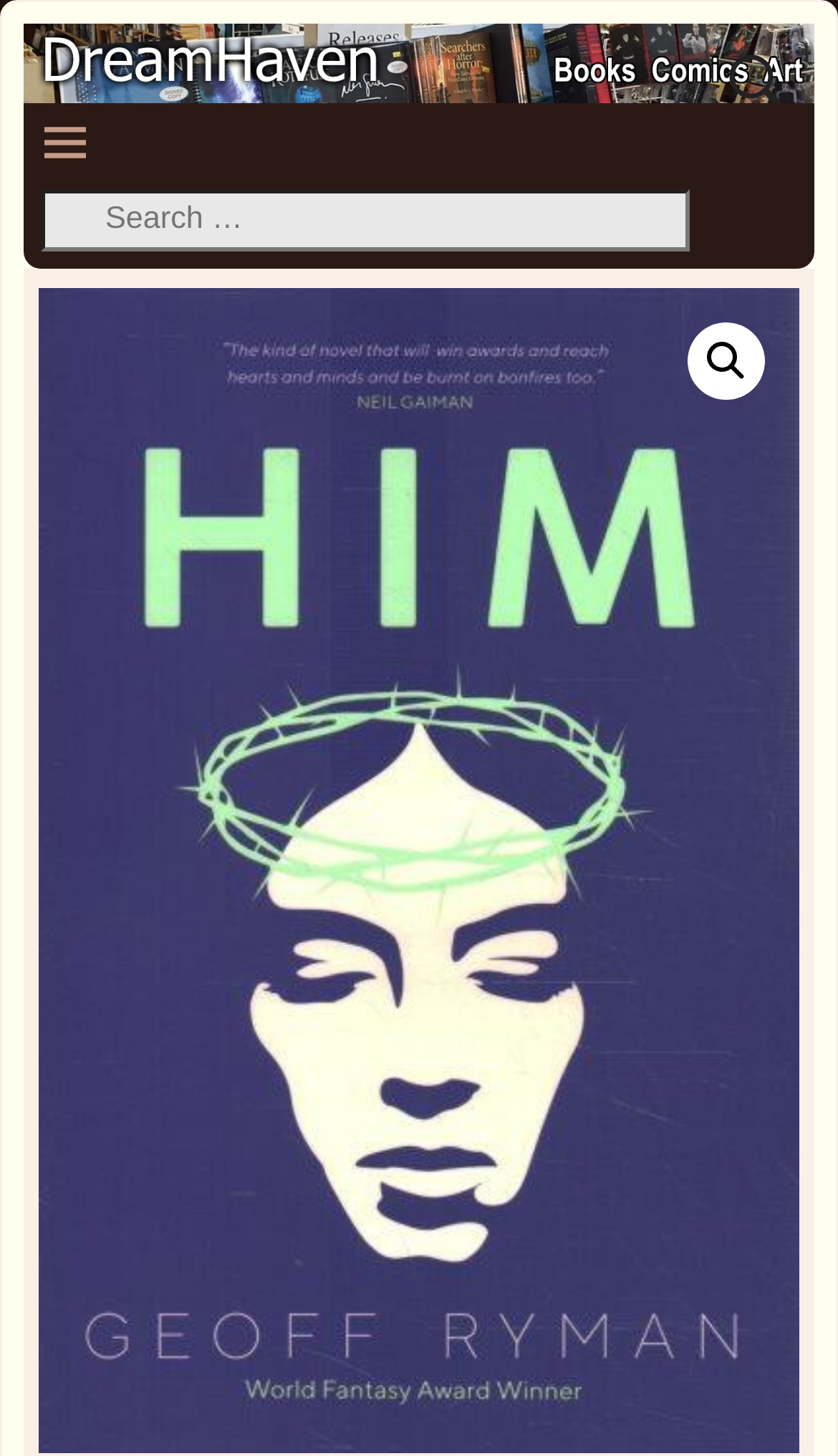Generate a comprehensive description of the contents of the webpage.

The webpage appears to be a book page, specifically for "Him" by Geoff Ryman, published by Angry Robot in January 2024, with 366 pages. 

At the top-left corner, there is a small, almost invisible text element containing a non-breaking space character. 

On the top-right side, there is a search bar with a search box and a search icon, represented by a magnifying glass emoji (🔍). 

Below the search bar, there is a prominent link that spans almost the entire width of the page. 

On the right side of the page, there is a large figure element that occupies most of the vertical space, containing an image. This image is also a link.